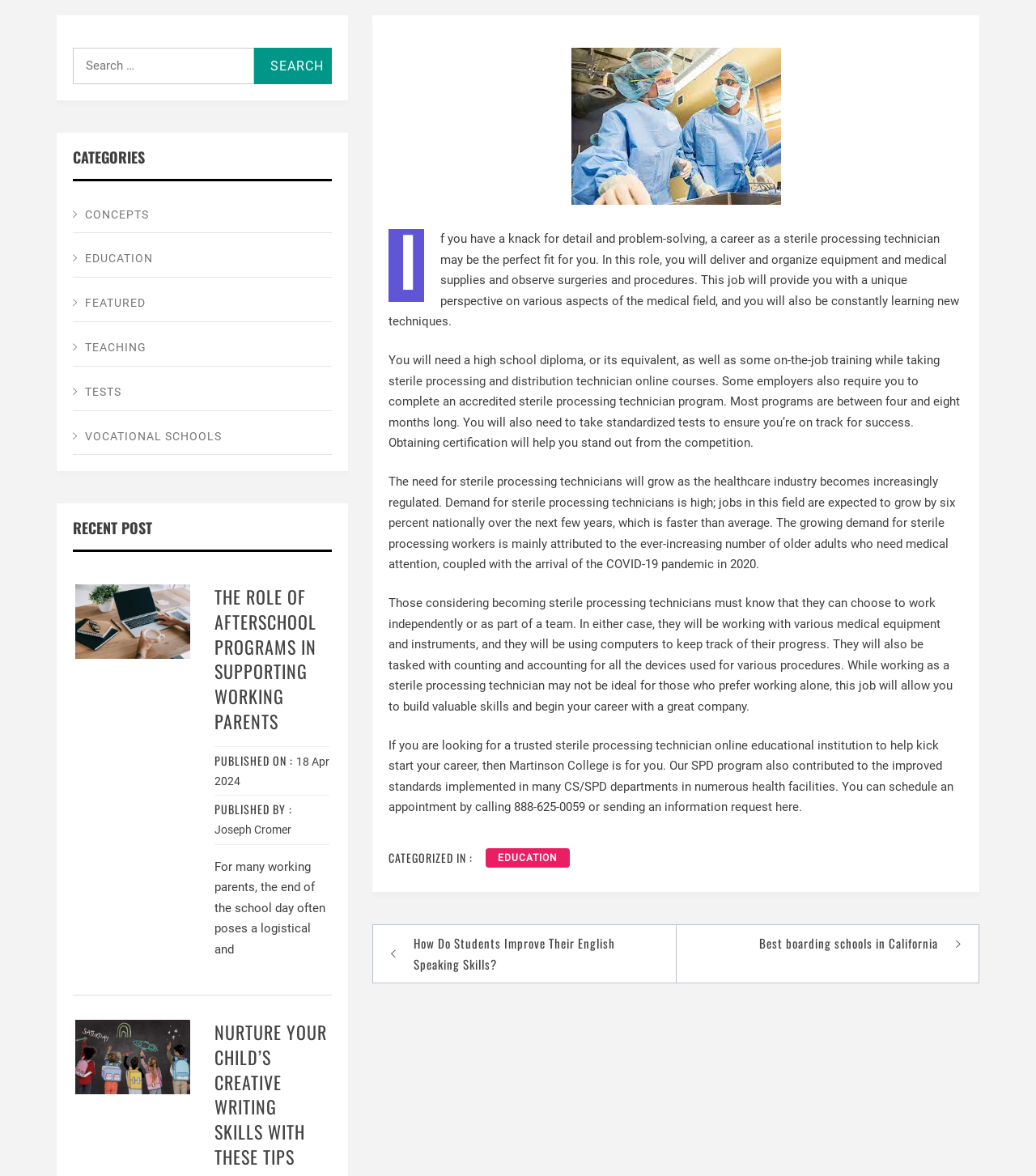Determine the bounding box coordinates of the UI element described by: "Vocational Schools".

[0.07, 0.356, 0.32, 0.387]